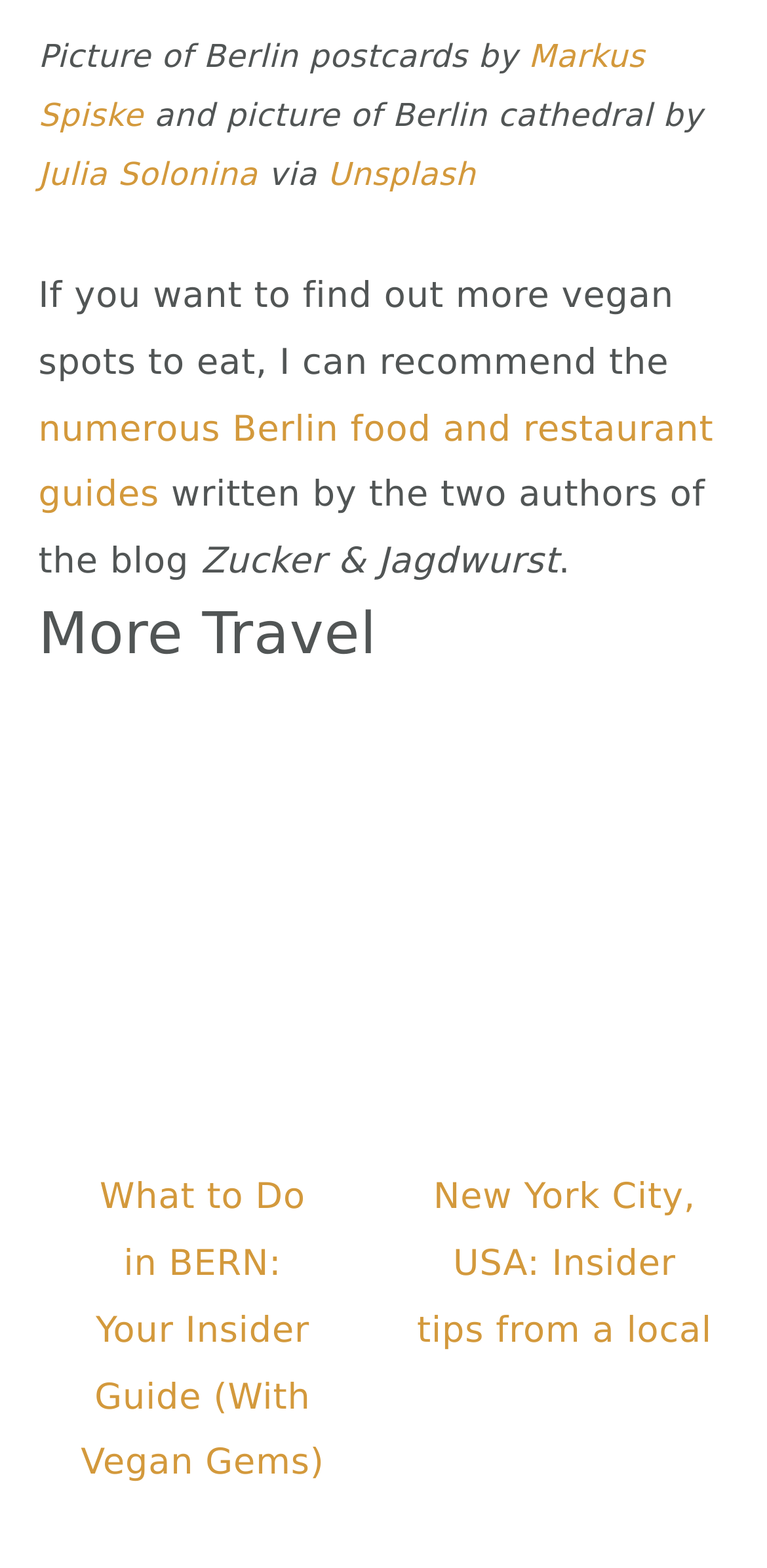Give a one-word or short phrase answer to this question: 
Who took the picture of Berlin postcards?

Markus Spiske